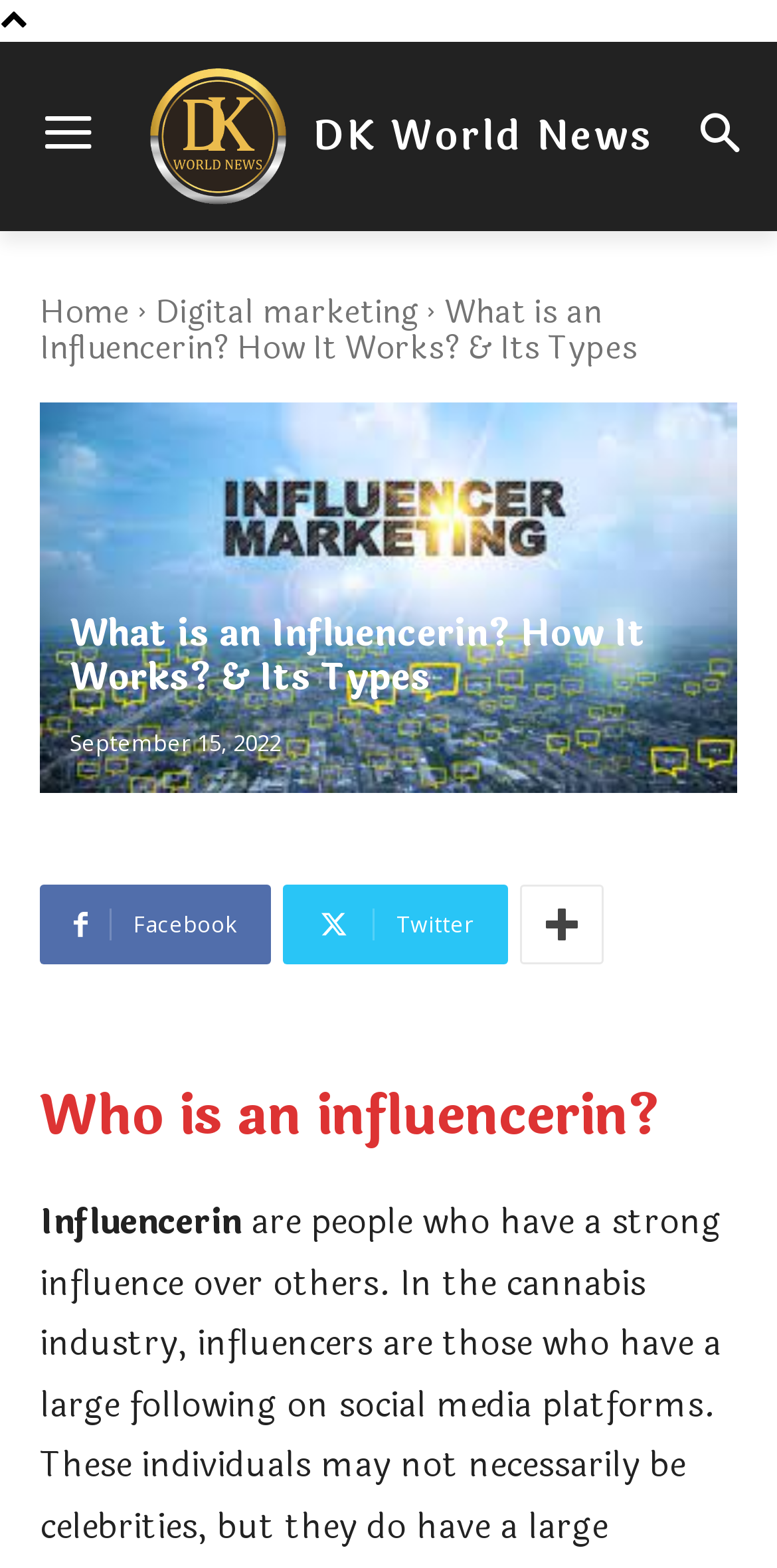Create a detailed summary of all the visual and textual information on the webpage.

The webpage is about influencerin, a term referring to individuals who have a strong influence over others, particularly in the cannabis industry. At the top-left corner, there is a link to "DK World News" accompanied by an image with the same name. Next to it, there are two more links, "Home" and "Digital marketing". 

Below these links, there is a large image of an influencerin, taking up most of the width of the page. Above the image, there is a heading that reads "What is an Influencerin? How It Works? & Its Types". This heading is also repeated as a static text element below the image. 

To the right of the image, there is a time element showing the date "September 15, 2022". Below the image, there are three social media links, representing Facebook, Twitter, and another unspecified platform. 

Further down the page, there is a heading that asks "Who is an influencerin?" followed by a static text element that simply reads "Influencerin".